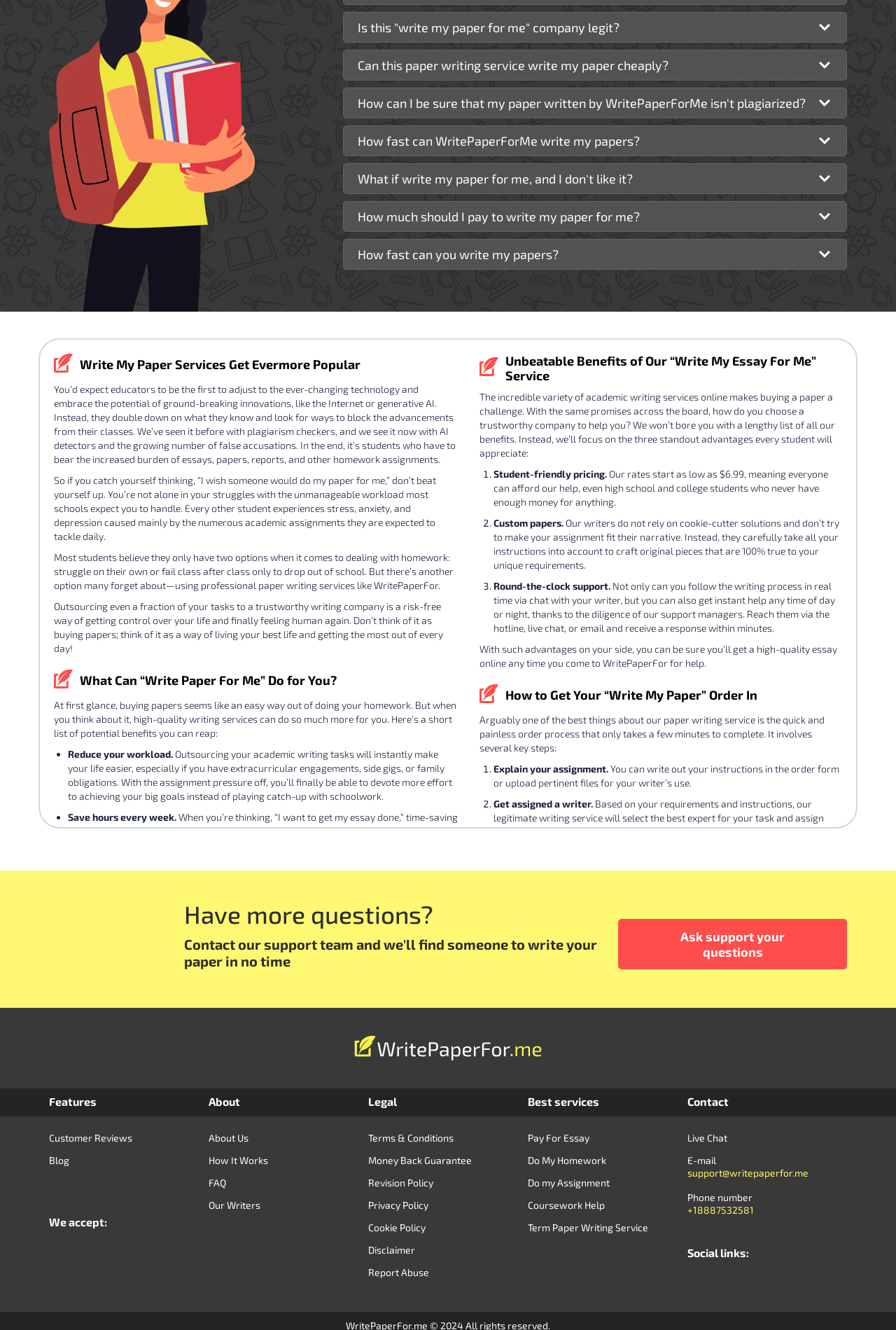Determine the bounding box coordinates of the clickable element to complete this instruction: "Click on HOME". Provide the coordinates in the format of four float numbers between 0 and 1, [left, top, right, bottom].

None